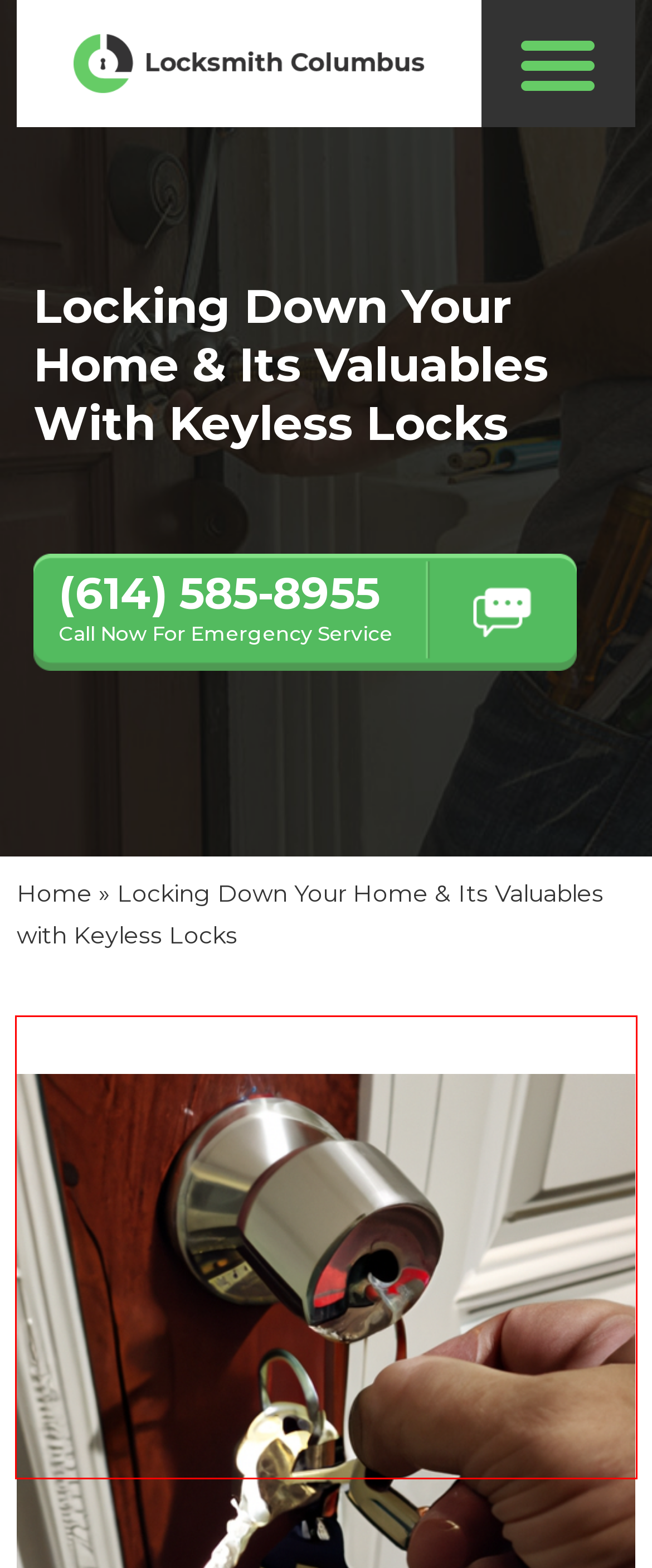You have a screenshot of a webpage where a UI element is enclosed in a red rectangle. Perform OCR to capture the text inside this red rectangle.

Keyless lock systems are those in which a user do not need to use a traditional key to access the locked premises. Instead, these locks are opened via passcodes, biometric scans (fingerprints, iris scans, etc.). As someone who comes to the doorsteps of clients’ homes every day, the first thing we must make sure is that only those who know the code or possess the correct biometric security gain admittance. To add an extra layer of security, modern keyless locks come with an alarm system that goes off whenever there is tampering.